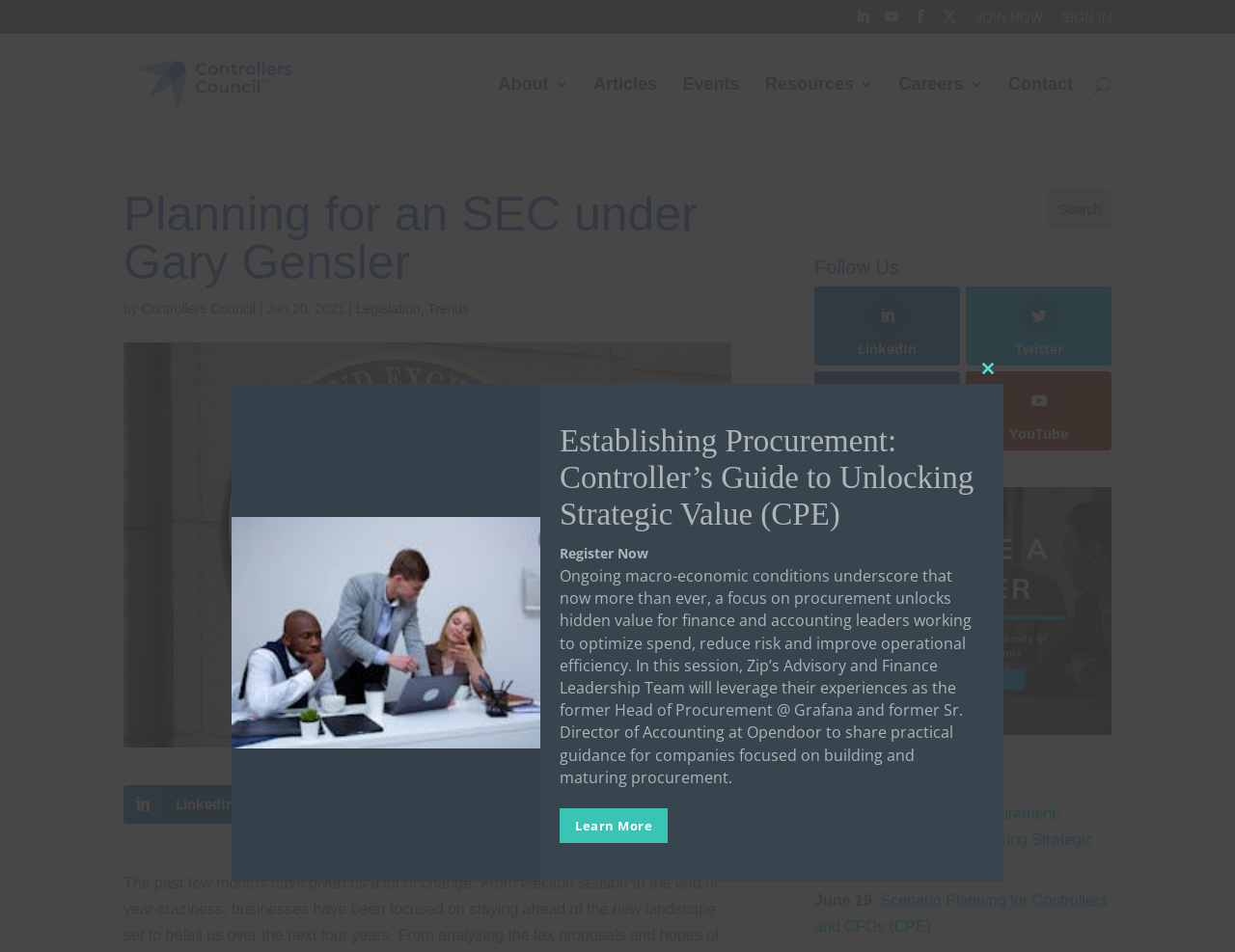Please answer the following question using a single word or phrase: 
What is the name of the organization?

Controllers Council